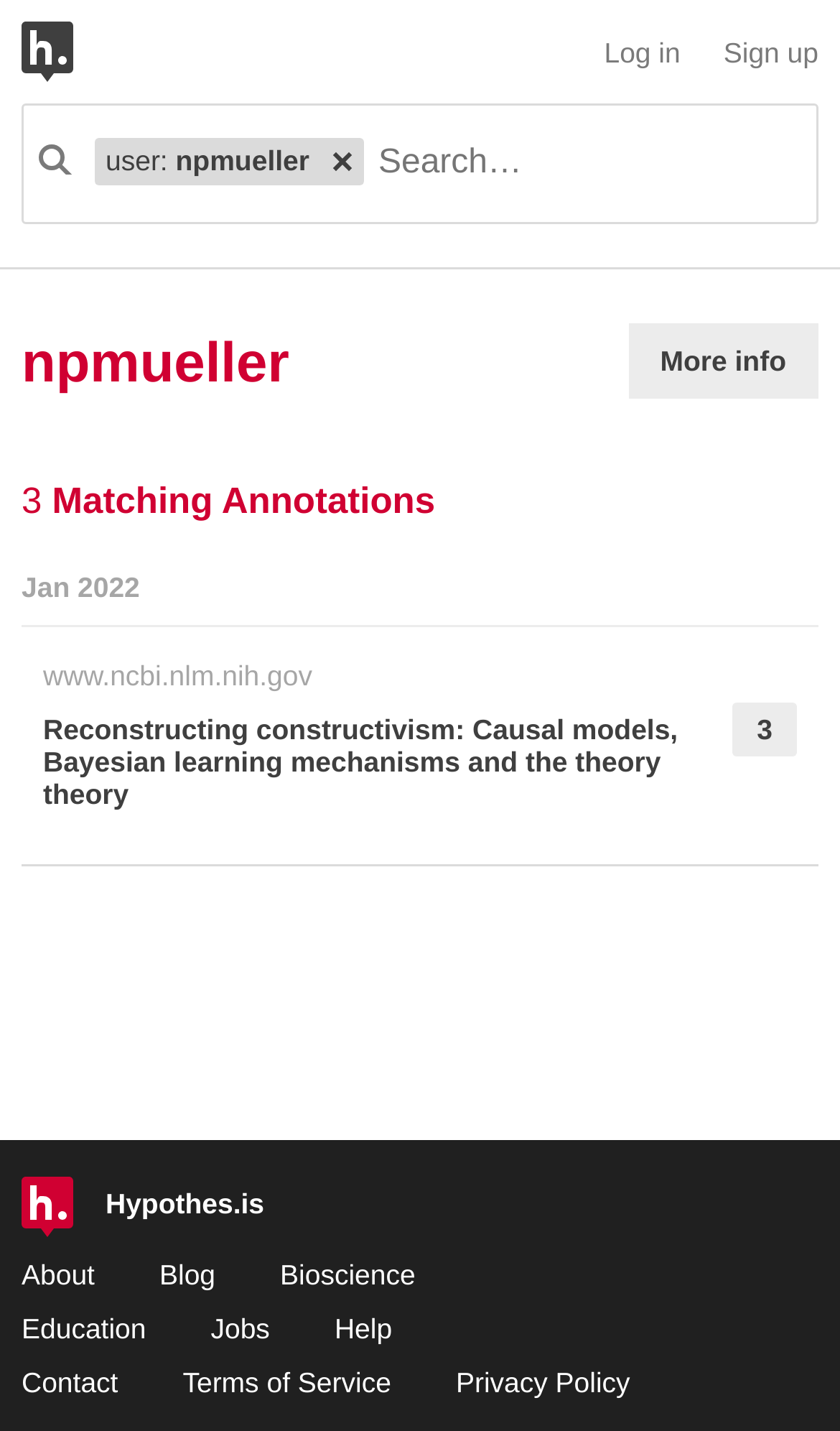Please provide a brief answer to the question using only one word or phrase: 
How many search results are displayed?

1